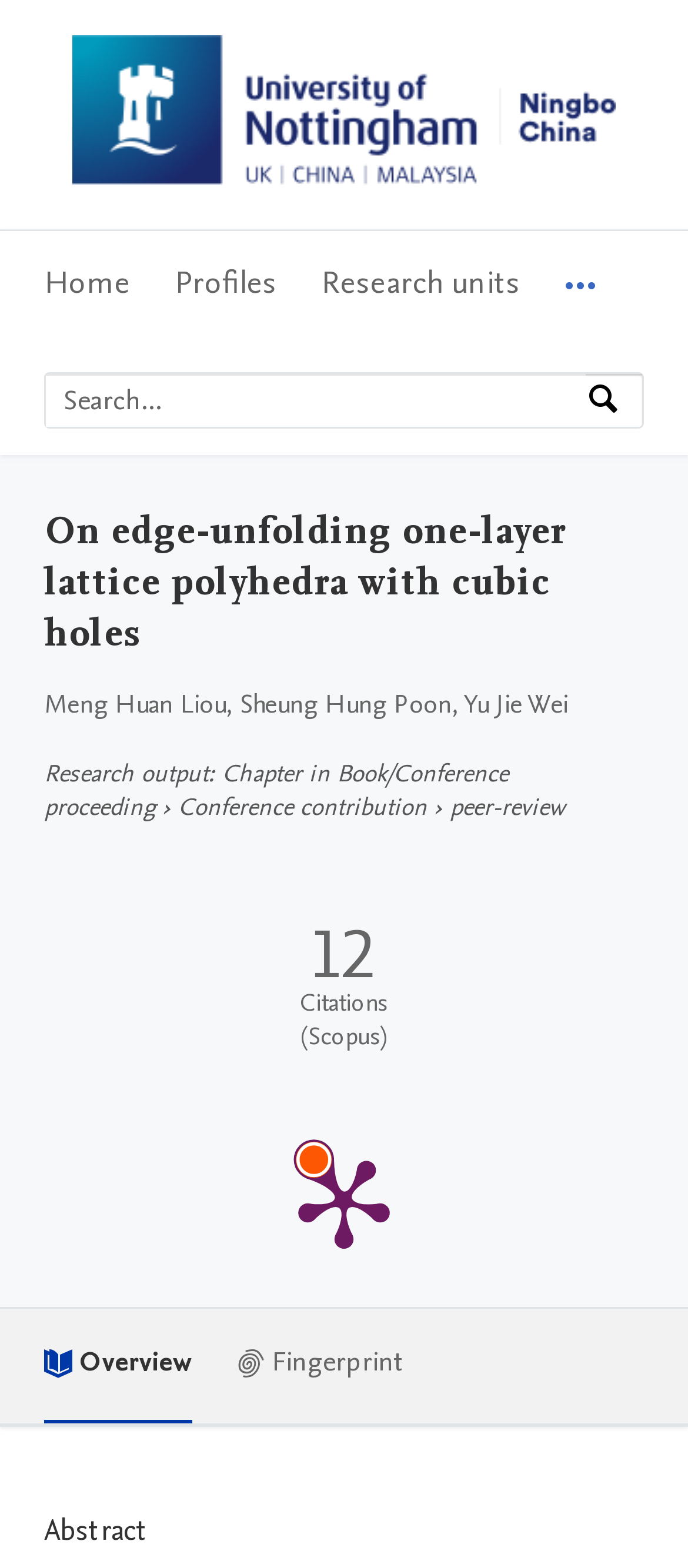What is the name of the authors?
Respond with a short answer, either a single word or a phrase, based on the image.

Meng Huan Liou, Sheung Hung Poon, Yu Jie Wei